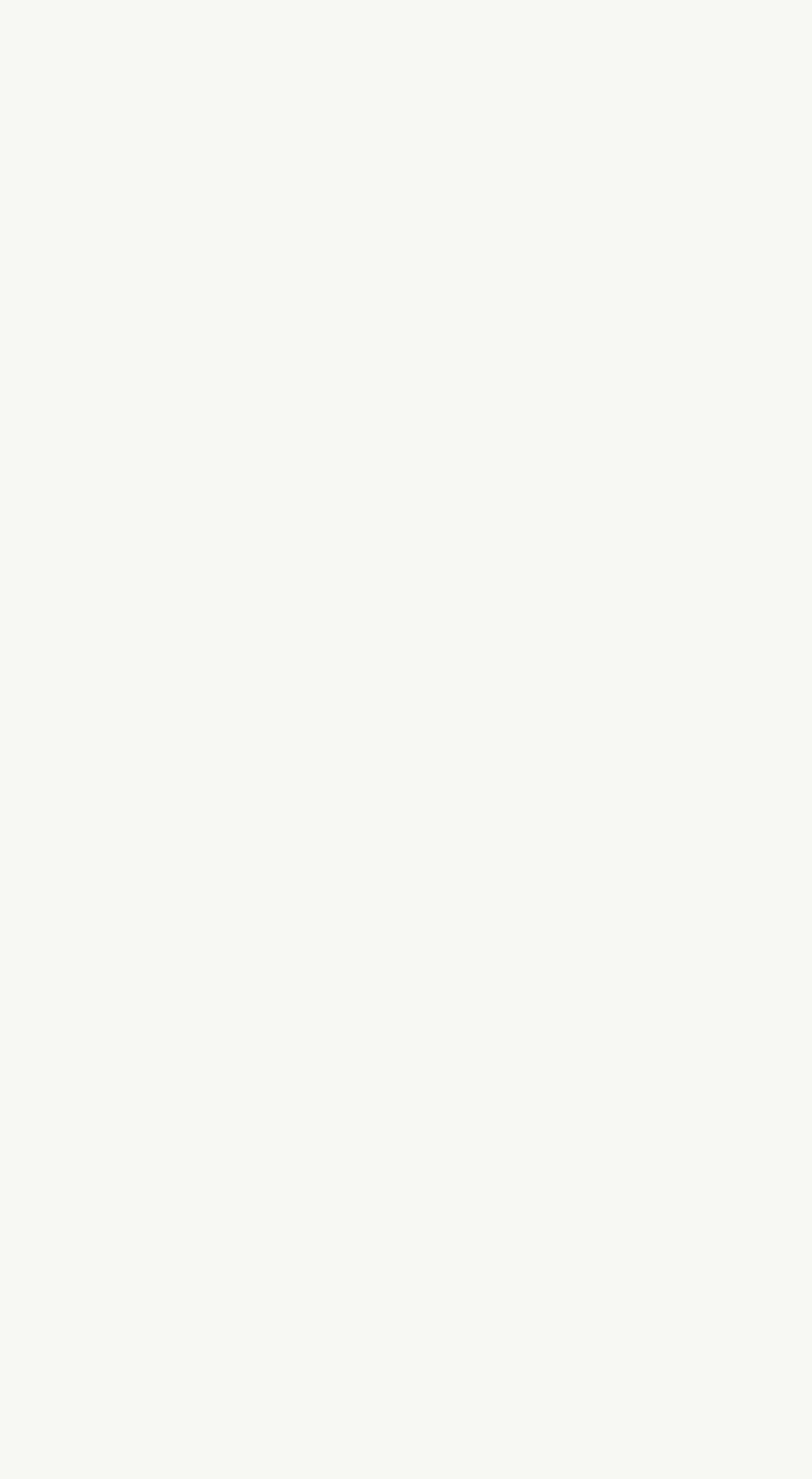What is the last service listed?
Based on the screenshot, provide your answer in one word or phrase.

White Label Sales Funnel